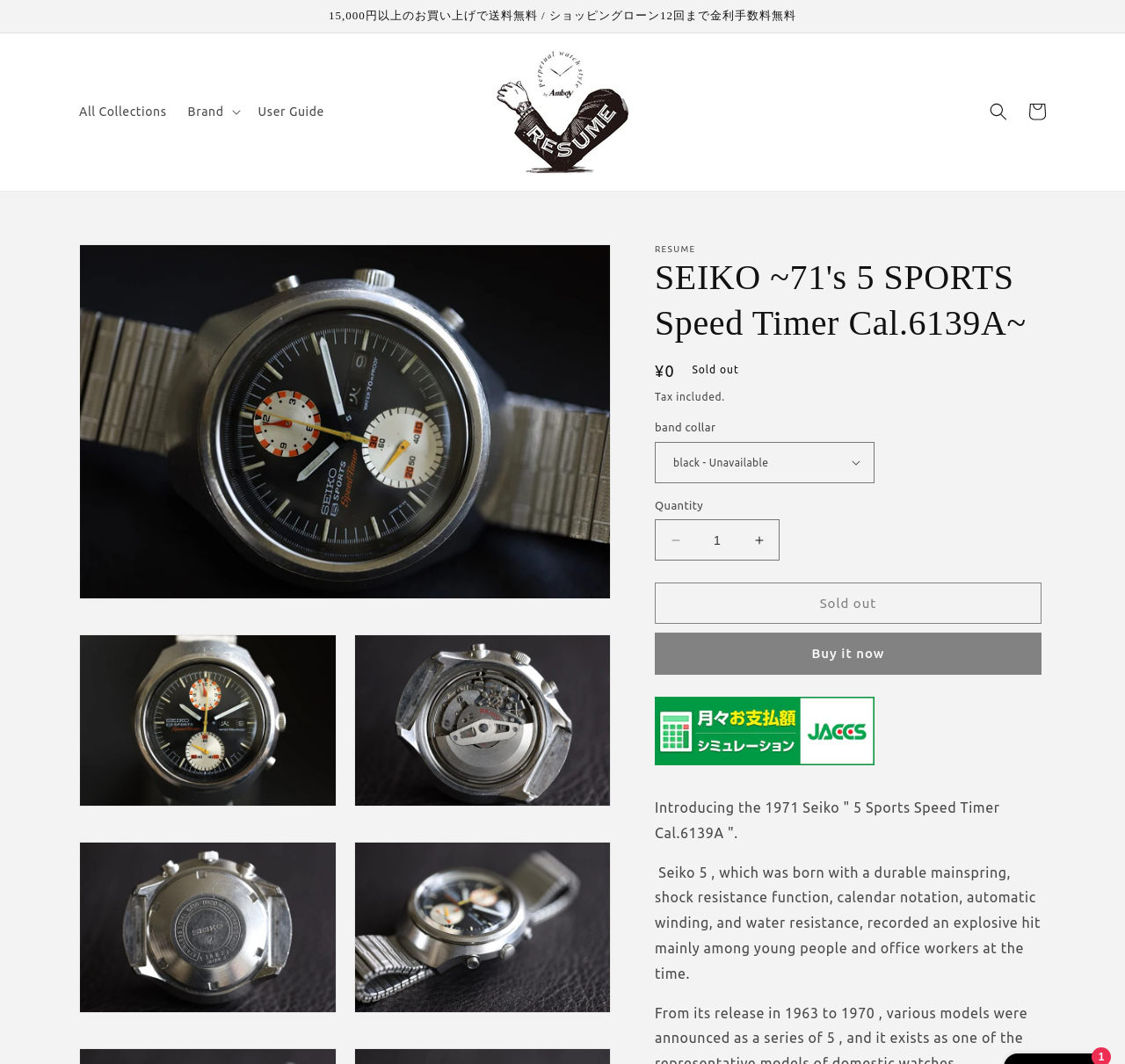Provide the bounding box coordinates for the area that should be clicked to complete the instruction: "Select the 'band collar' option".

[0.583, 0.416, 0.777, 0.453]